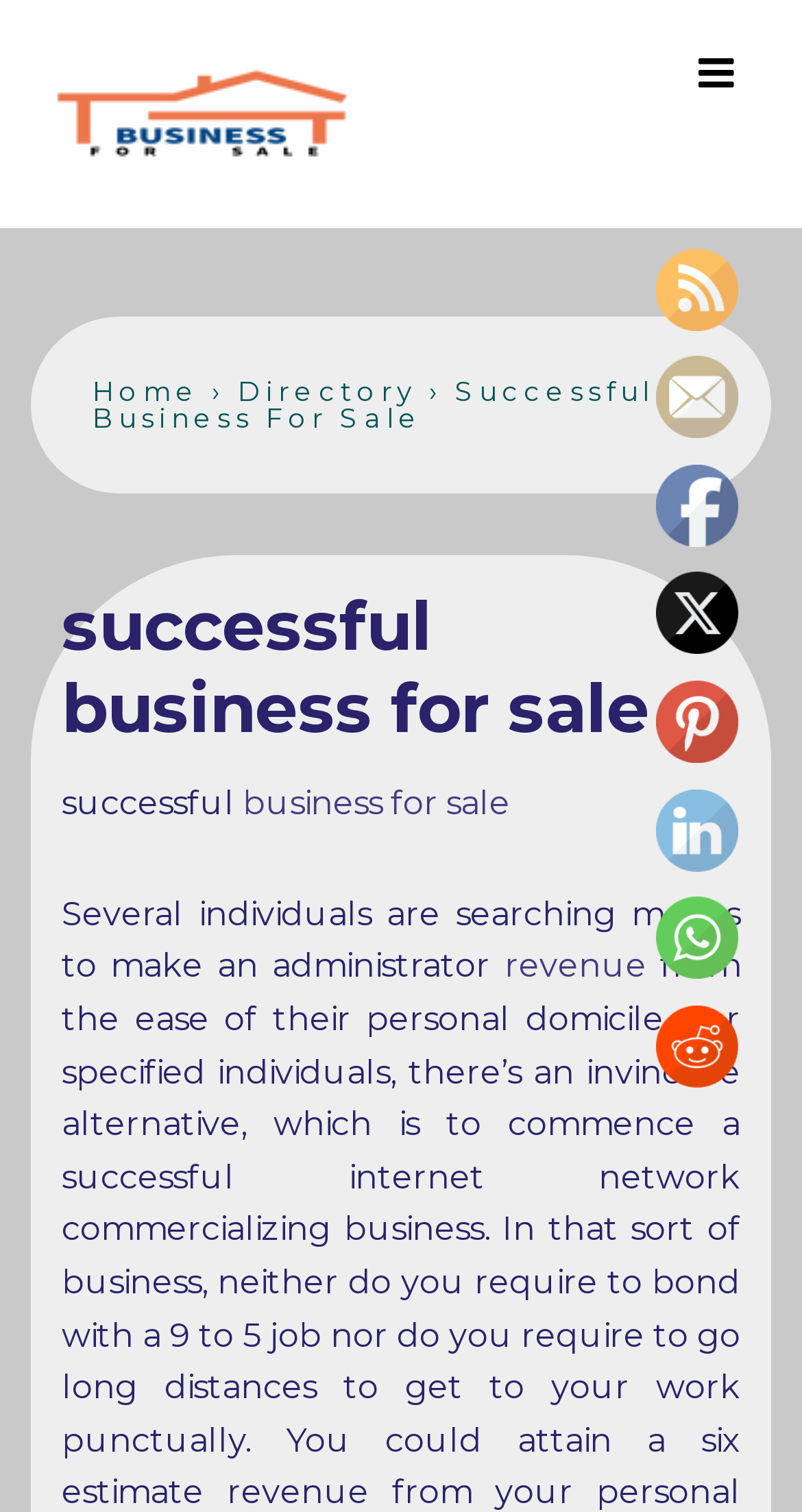Answer the question using only one word or a concise phrase: Is there an image on the webpage?

Yes